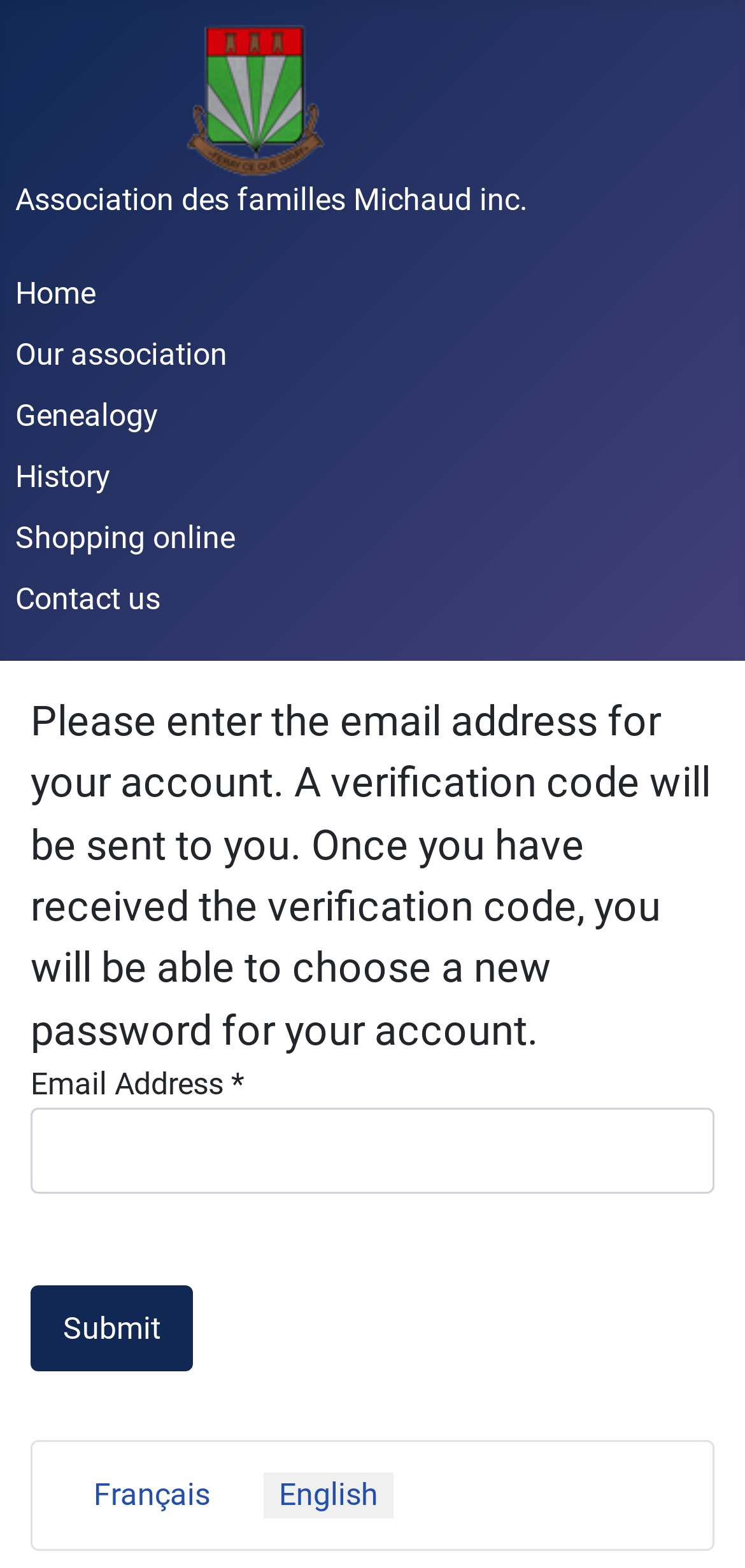Provide the bounding box coordinates of the section that needs to be clicked to accomplish the following instruction: "Click the Association des familles Michaud inc. link."

[0.021, 0.038, 0.669, 0.085]